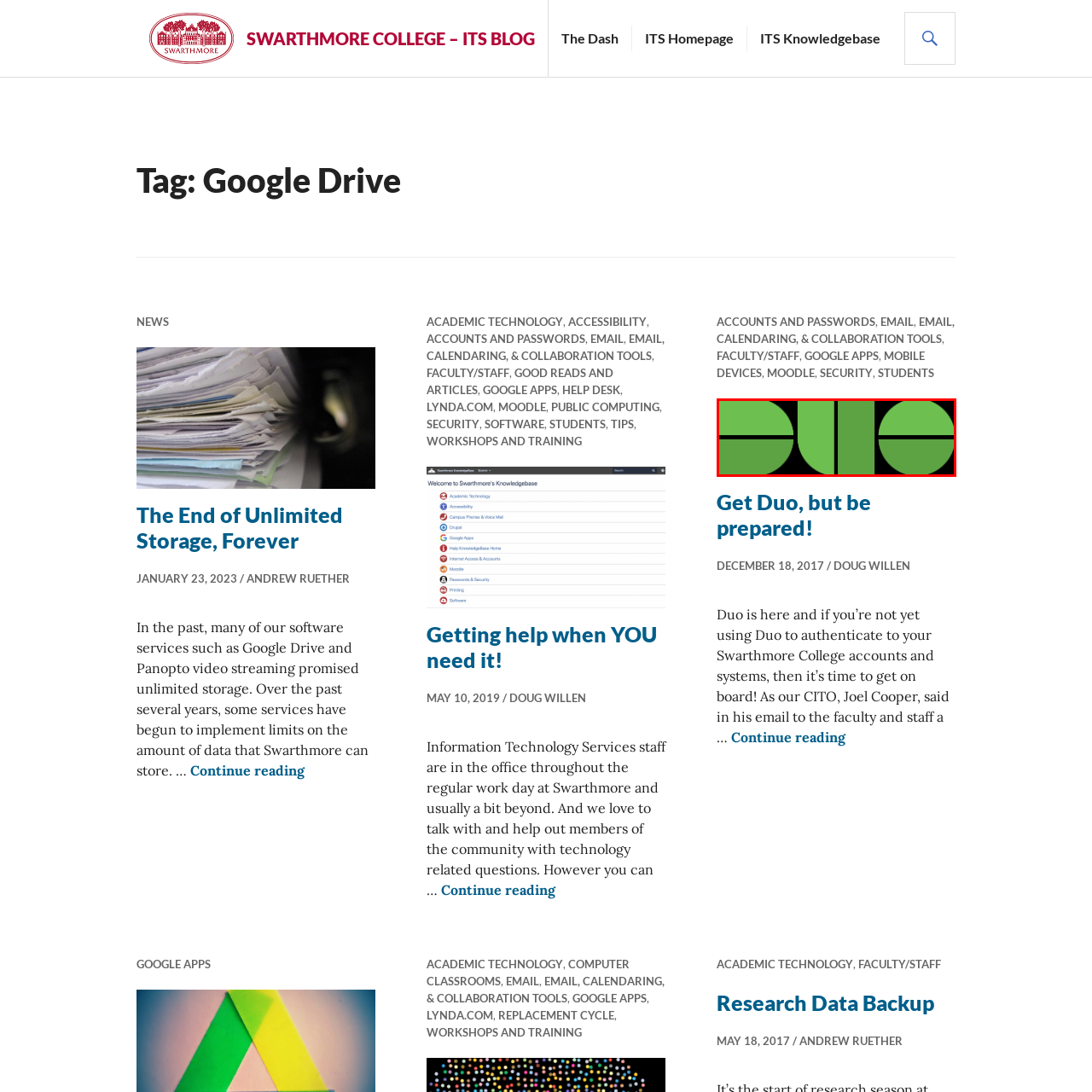Where is the logo being featured?
Pay attention to the image within the red bounding box and answer using just one word or a concise phrase.

Swarthmore College's blog